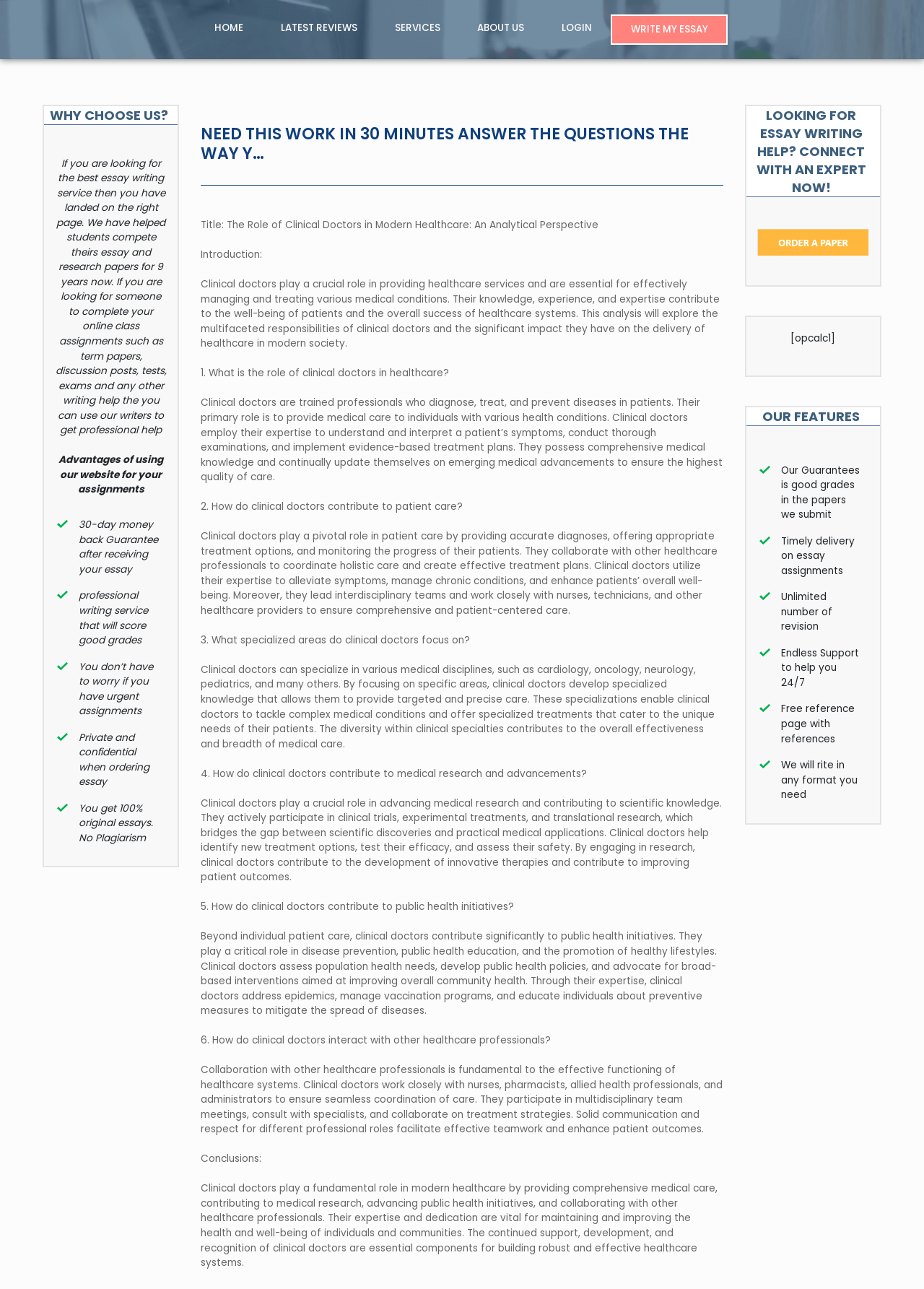Extract the bounding box coordinates for the described element: "Write My Essay". The coordinates should be represented as four float numbers between 0 and 1: [left, top, right, bottom].

[0.671, 0.017, 0.778, 0.029]